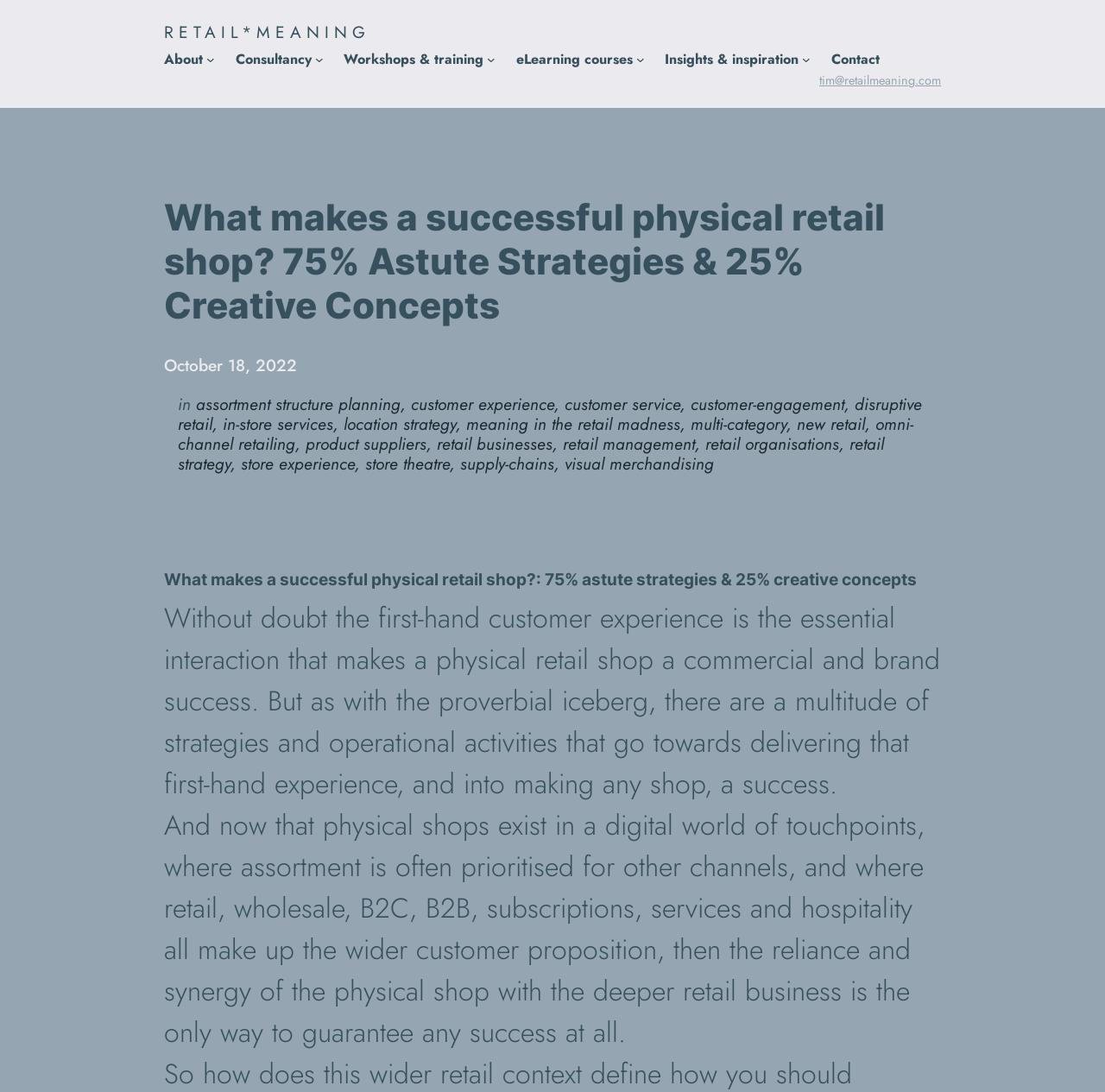Determine the bounding box coordinates for the area you should click to complete the following instruction: "Learn more about 'customer experience'".

[0.372, 0.359, 0.502, 0.381]